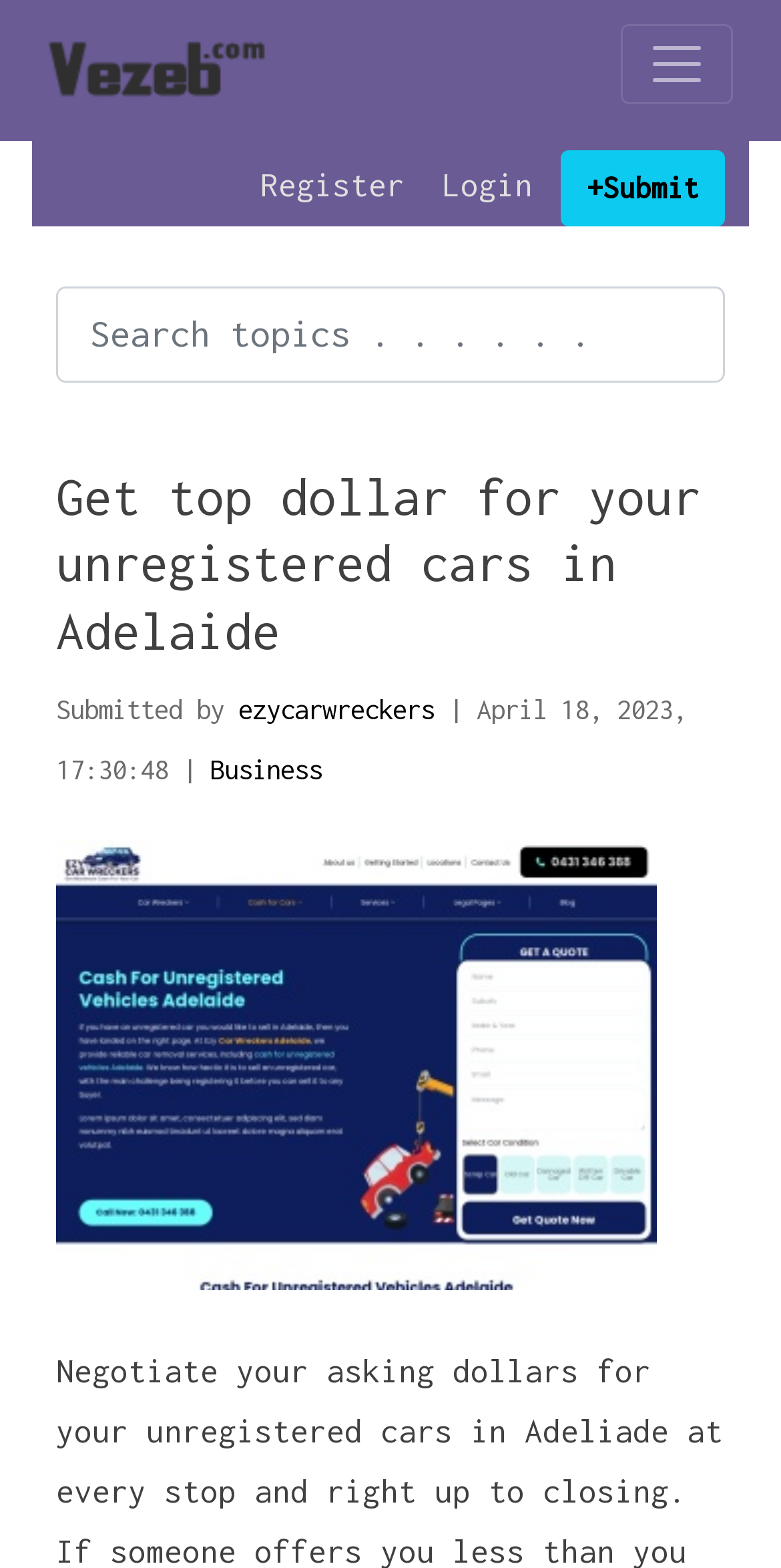Please provide the bounding box coordinates for the UI element as described: "ezycarwreckers". The coordinates must be four floats between 0 and 1, represented as [left, top, right, bottom].

[0.305, 0.442, 0.556, 0.463]